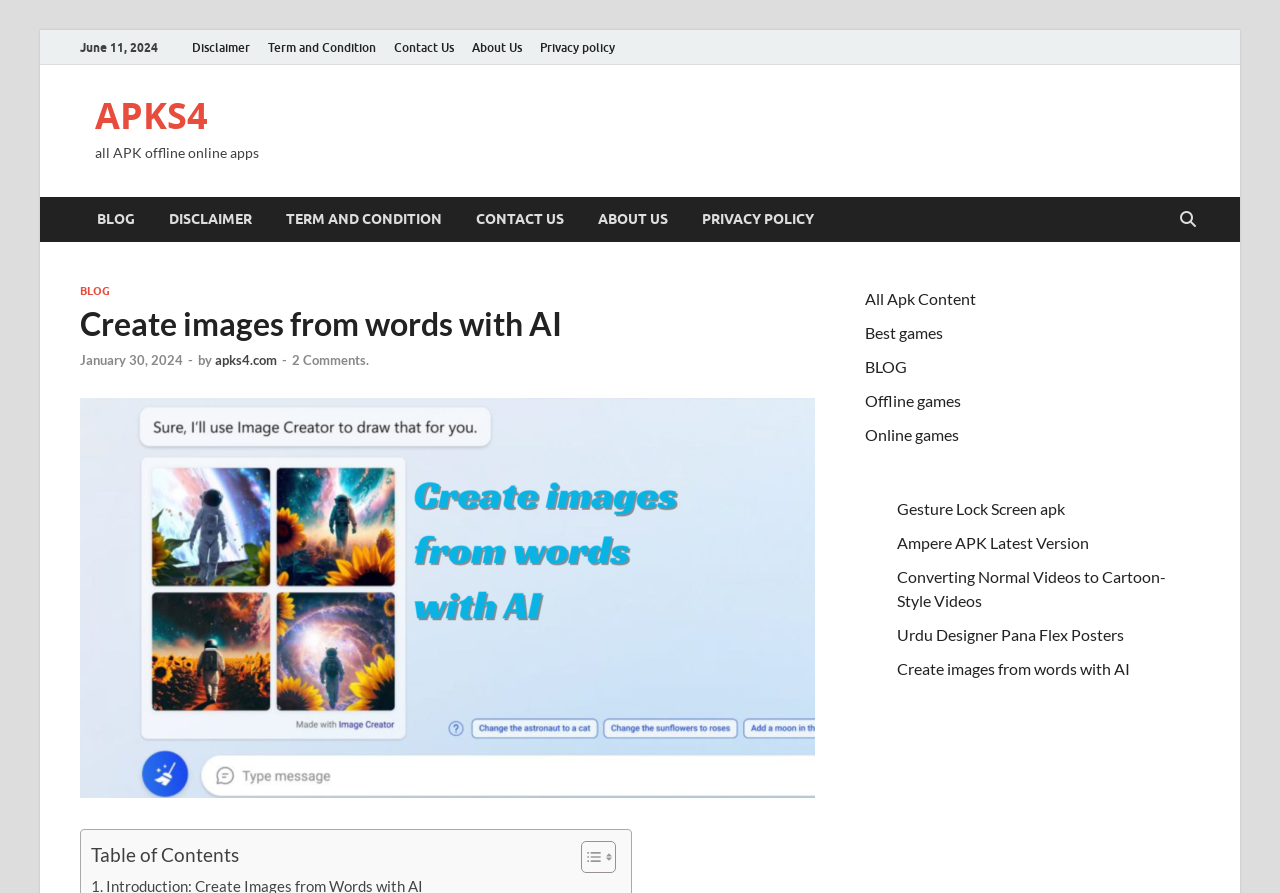Identify the bounding box coordinates of the region that should be clicked to execute the following instruction: "View Create images from words with AI".

[0.062, 0.876, 0.637, 0.897]